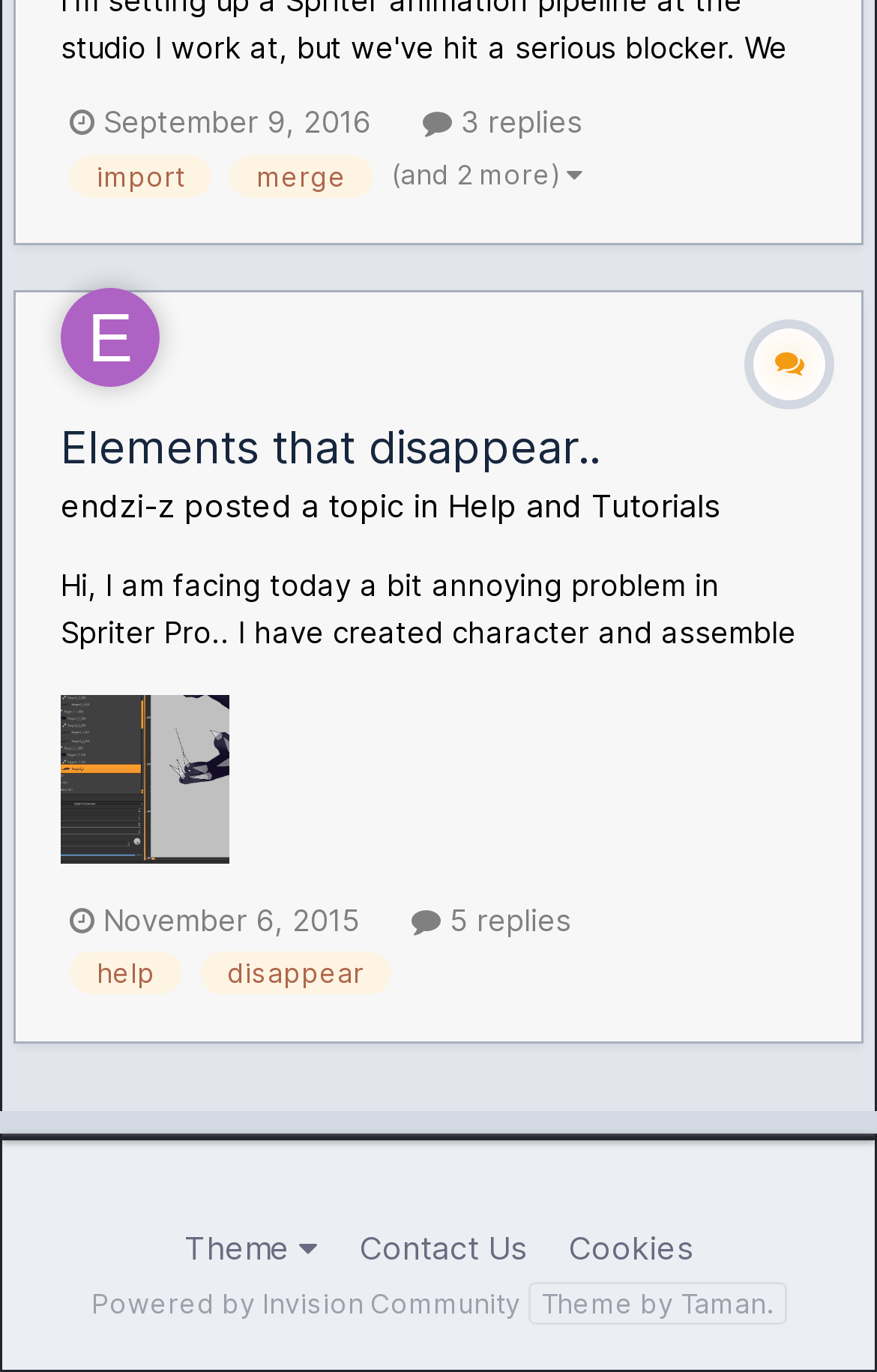Using the details in the image, give a detailed response to the question below:
How many years ago was the topic posted?

I found this answer by looking at the time element '11/06/2015 11:07 AM' which is located near the topic heading, suggesting that the topic was posted 6 years ago.